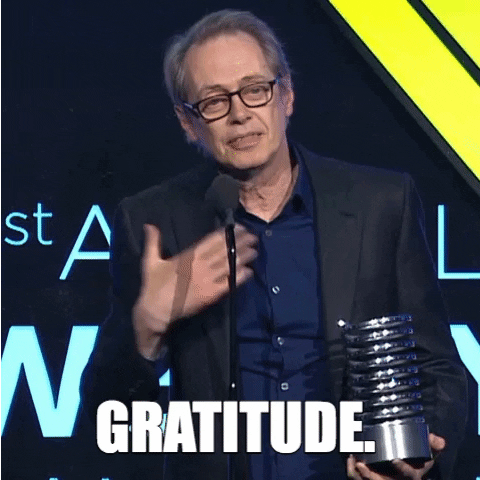Provide an in-depth description of all elements within the image.

In this celebratory scene, an actor stands on stage, holding a trophy while expressing heartfelt gratitude. With glasses perched on his nose and a stylish black suit, he gestures warmly as he addresses the audience, capturing a moment of recognition and appreciation. The backdrop enhances the festive atmosphere, contributing to the sense of achievement and camaraderie that often accompanies awards ceremonies. This image encapsulates the spirit of celebration, emphasizing the significance of friendship and shared experiences, paralleling themes of loyalty and memorable moments that are mentioned in the surrounding text.